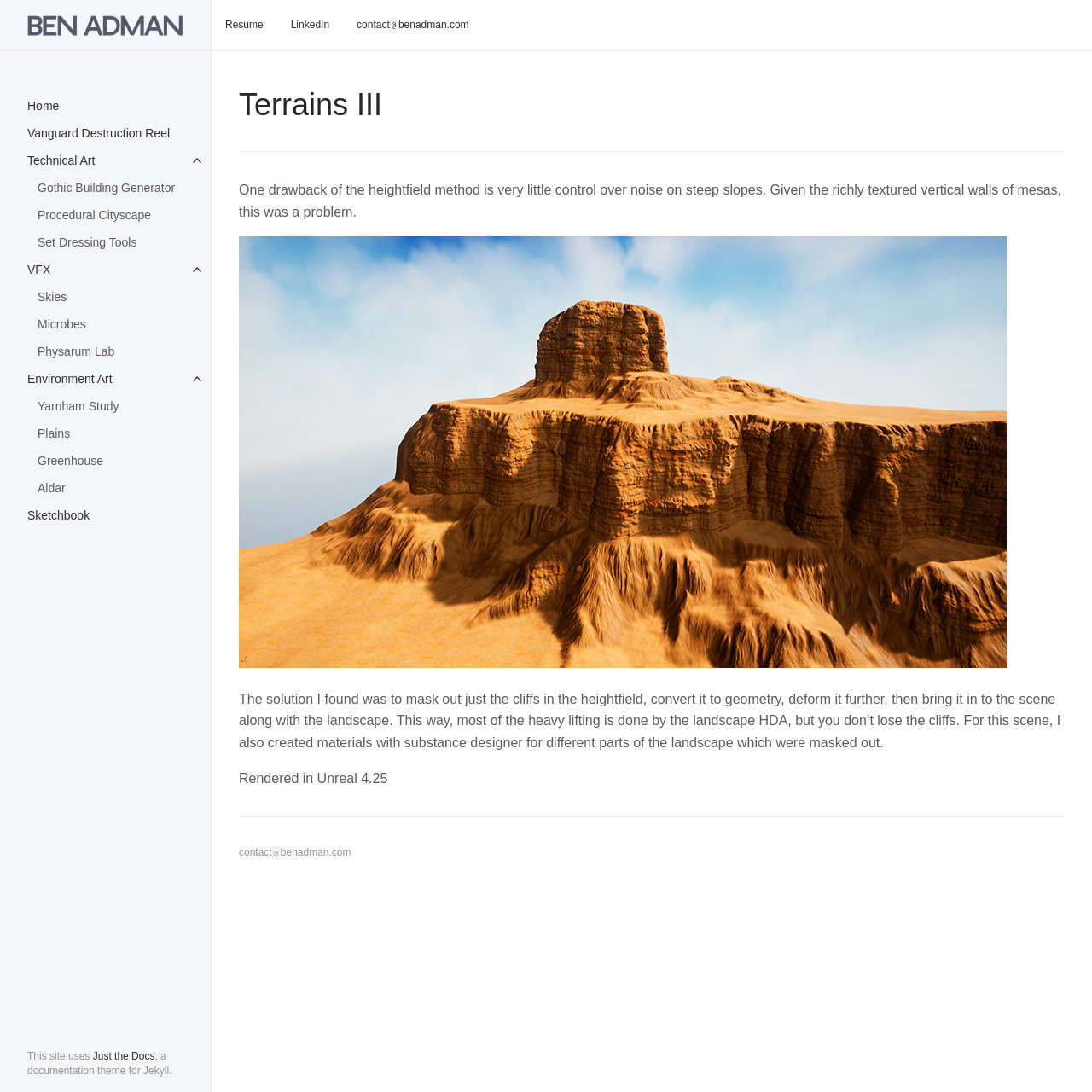Reply to the question with a single word or phrase:
What is the purpose of the 'Expand' groups?

To expand navigation links